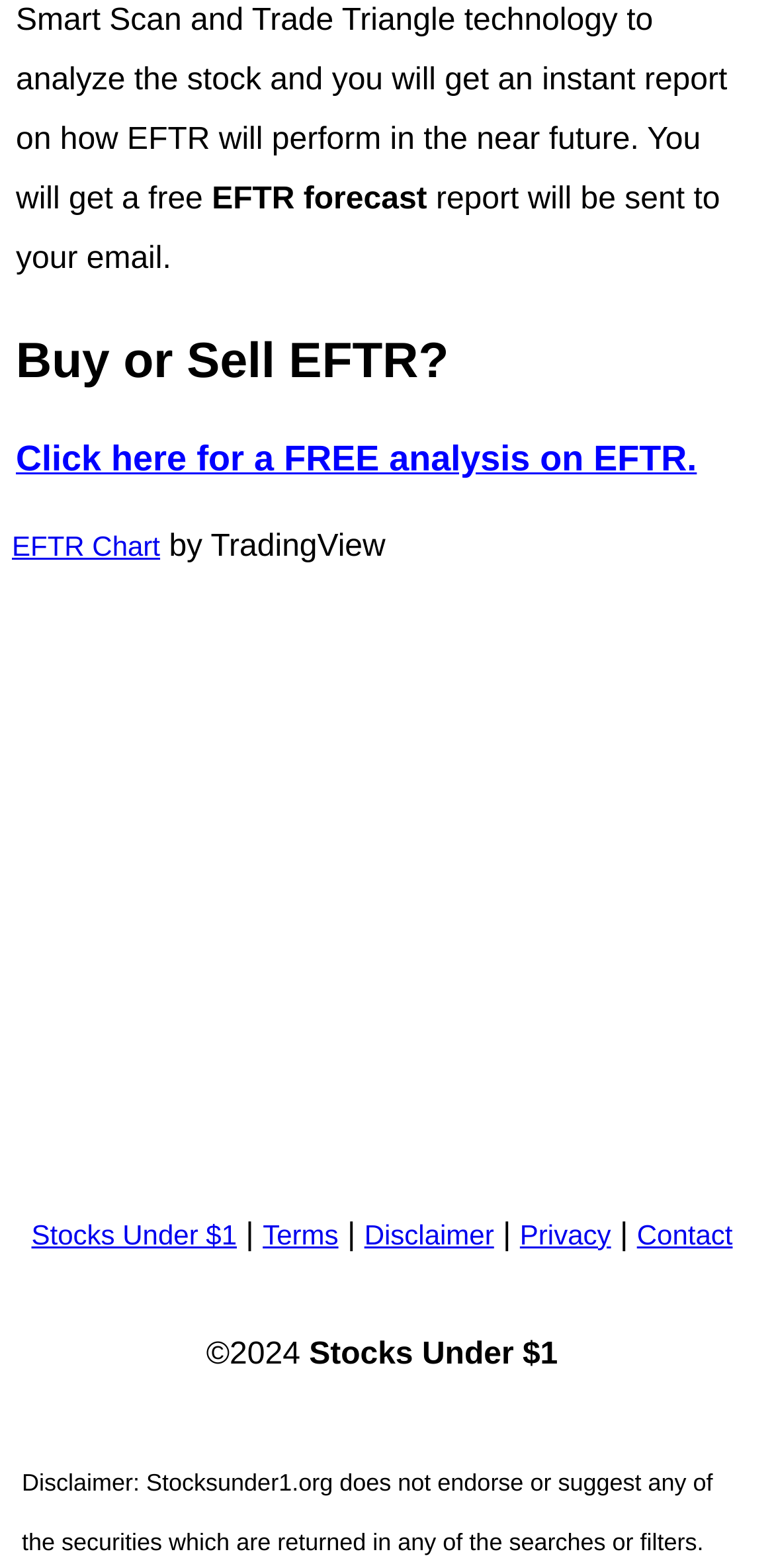What is the copyright year of the webpage? Refer to the image and provide a one-word or short phrase answer.

2024